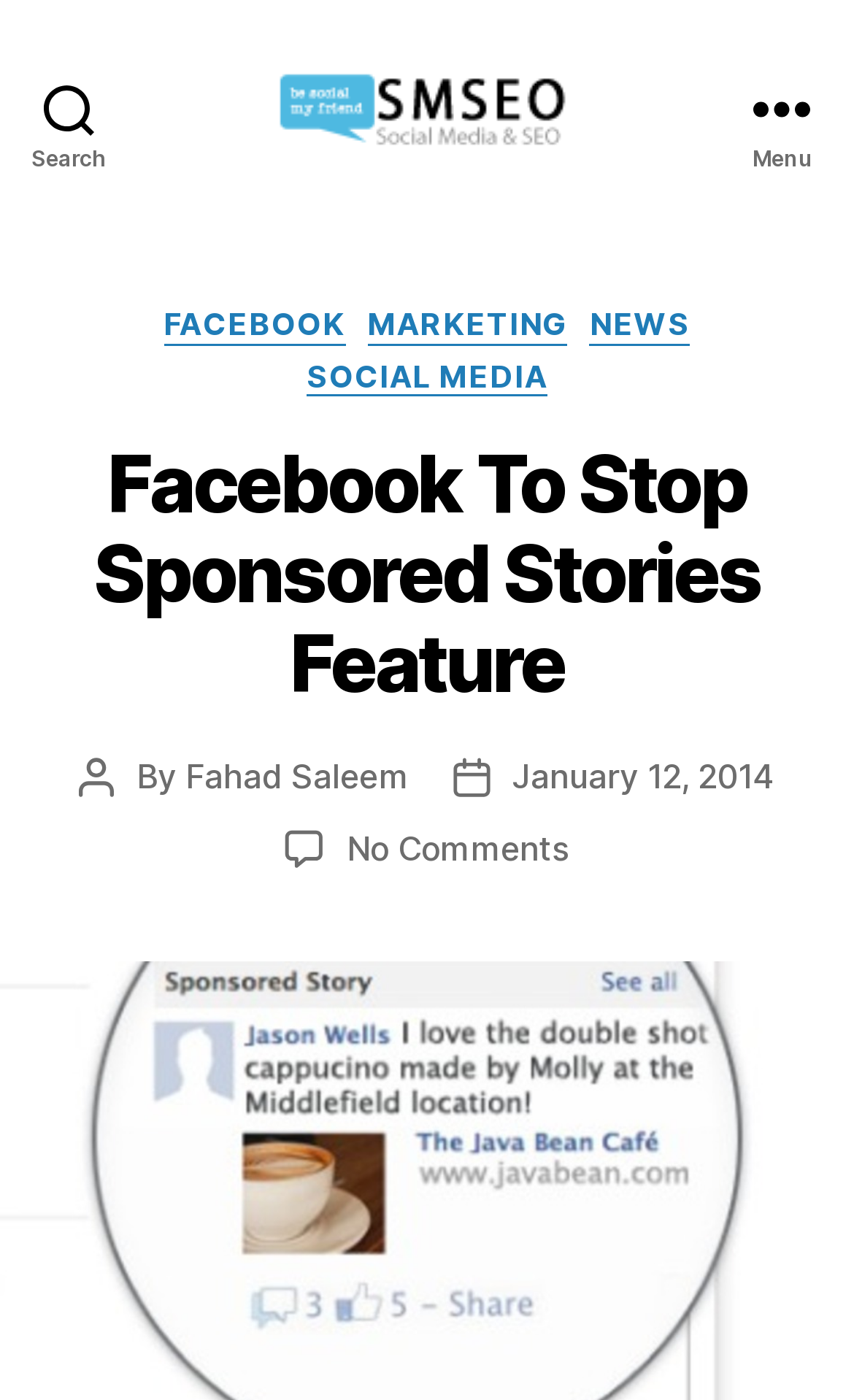Analyze and describe the webpage in a detailed narrative.

The webpage appears to be a news article or blog post about Facebook stopping its sponsored stories feature. At the top left corner, there is a search button. Next to it, there is a social media SEO logo, which is an image, accompanied by the text "Social Media SEO". On the top right corner, there is a menu button.

Below the top section, there is a header section that contains several links to categories, including FACEBOOK, MARKETING, NEWS, and SOCIAL MEDIA. The main heading of the article, "Facebook To Stop Sponsored Stories Feature", is prominently displayed in the middle of the page.

The article's author and post date are mentioned below the heading, with the author's name, "Fahad Saleem", being a clickable link. The post date, "January 12, 2014", is also a link. There is a comment section at the bottom, which currently has no comments, as indicated by the text "No Comments on Facebook To Stop Sponsored Stories Feature".